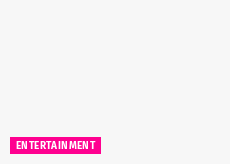What is the purpose of the button?
Please give a detailed and elaborate answer to the question based on the image.

The caption implies that the button serves as a navigation element on a webpage dedicated to entertainment topics, inviting viewers to explore various articles or features.